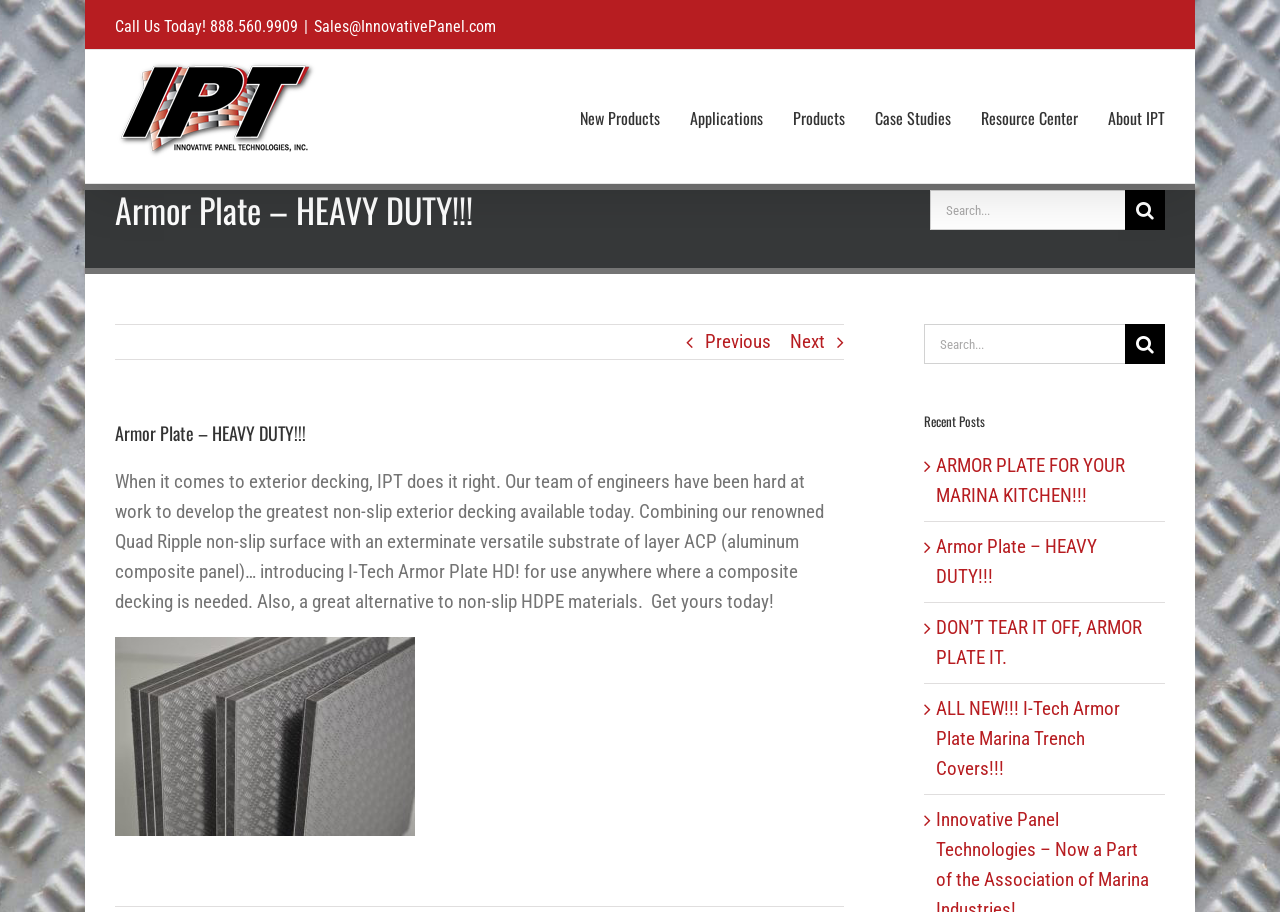Please identify the bounding box coordinates of the clickable area that will allow you to execute the instruction: "Learn more about Armor Plate – HEAVY DUTY!!!".

[0.09, 0.461, 0.659, 0.49]